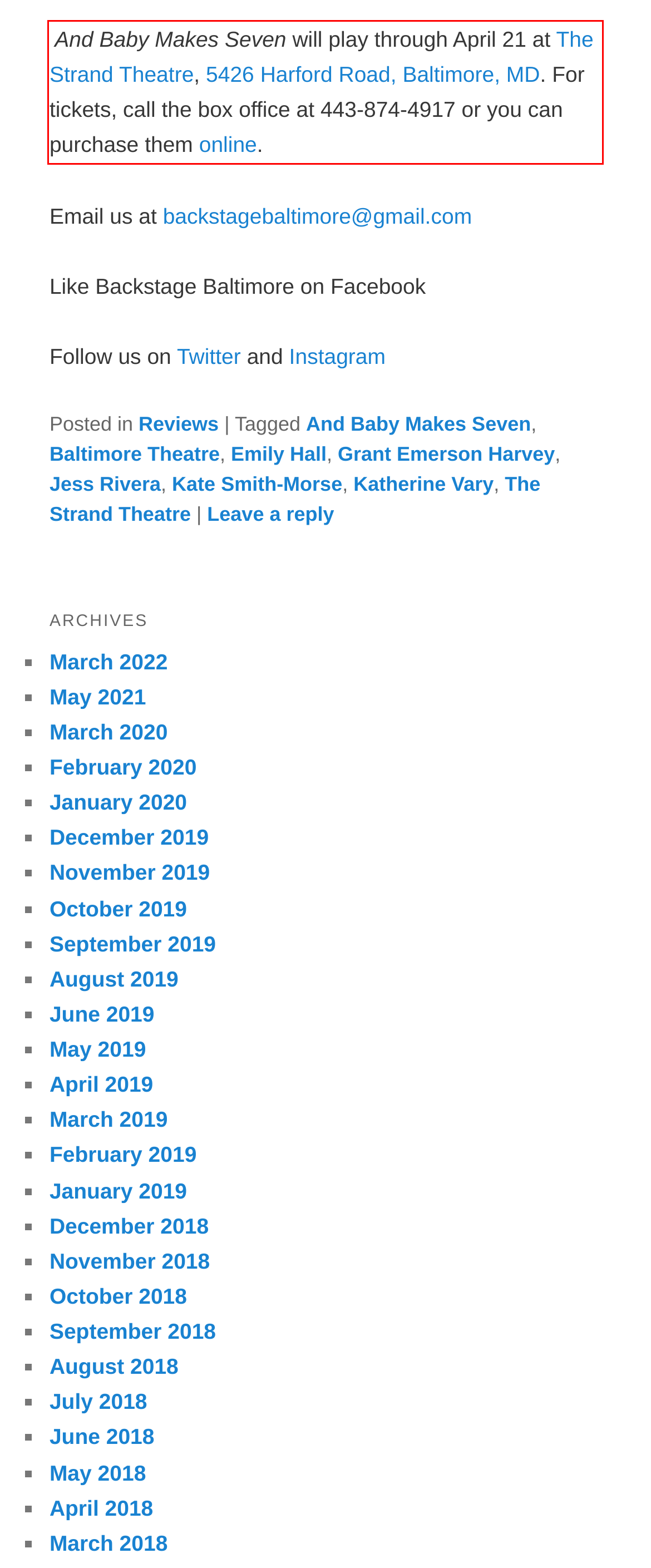Please perform OCR on the text within the red rectangle in the webpage screenshot and return the text content.

And Baby Makes Seven will play through April 21 at The Strand Theatre, 5426 Harford Road, Baltimore, MD. For tickets, call the box office at 443-874-4917 or you can purchase them online.